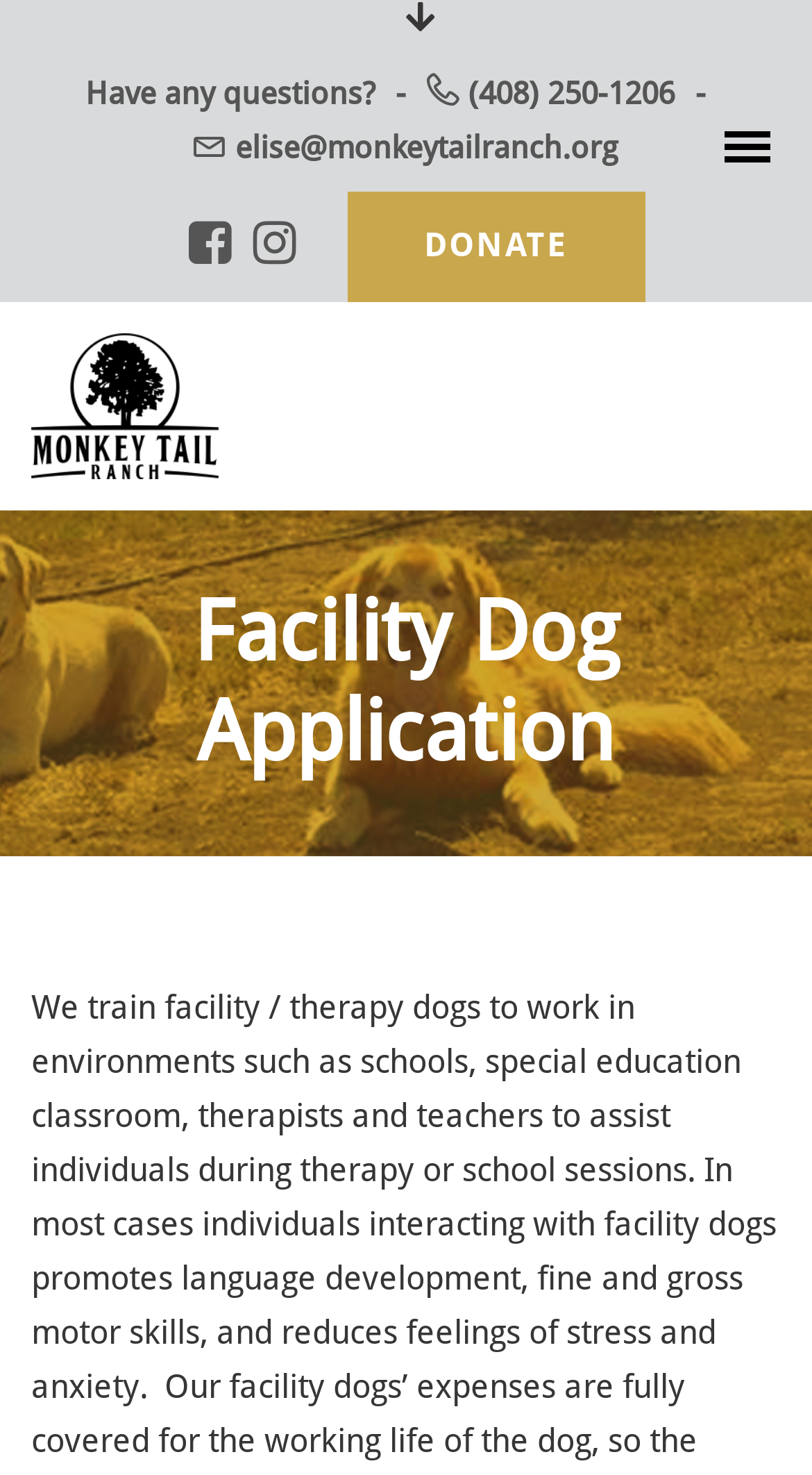What is the purpose of the webpage?
From the screenshot, provide a brief answer in one word or phrase.

Facility Dog Application